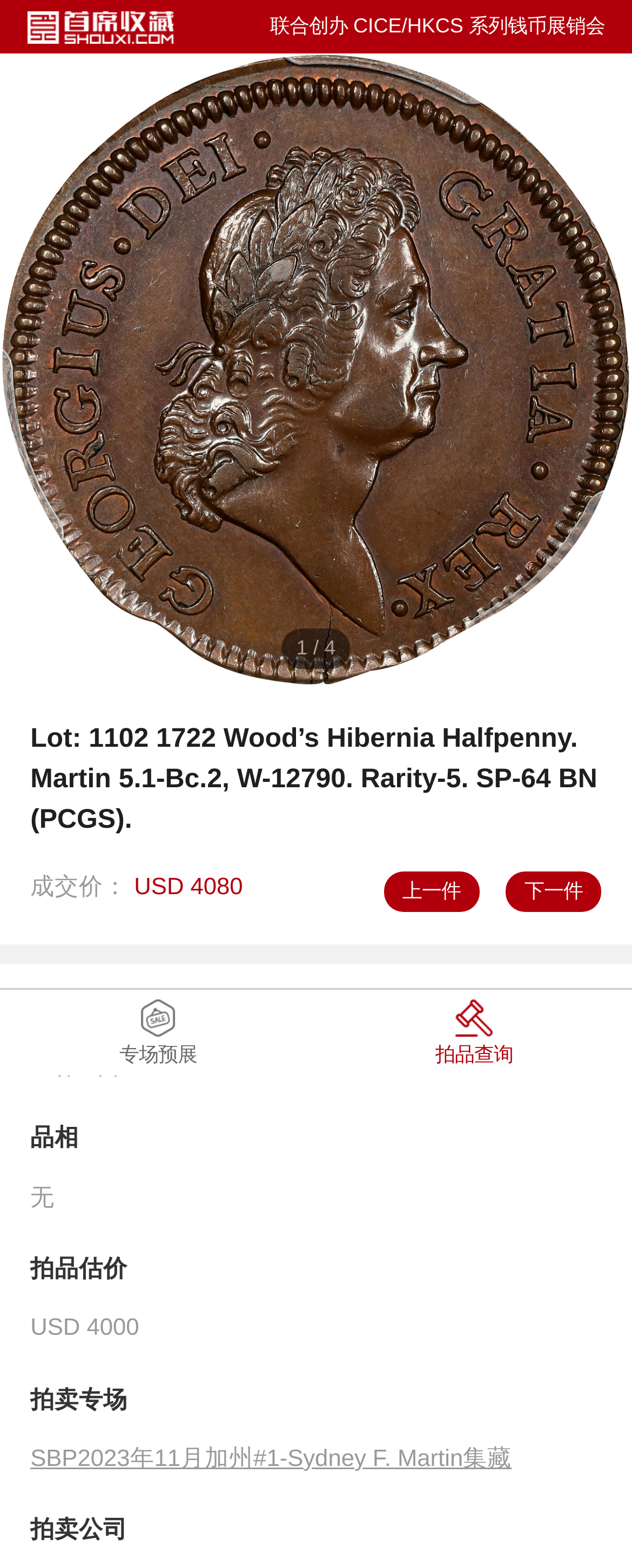Please give a short response to the question using one word or a phrase:
What is the estimated price of the auction item?

USD 4000